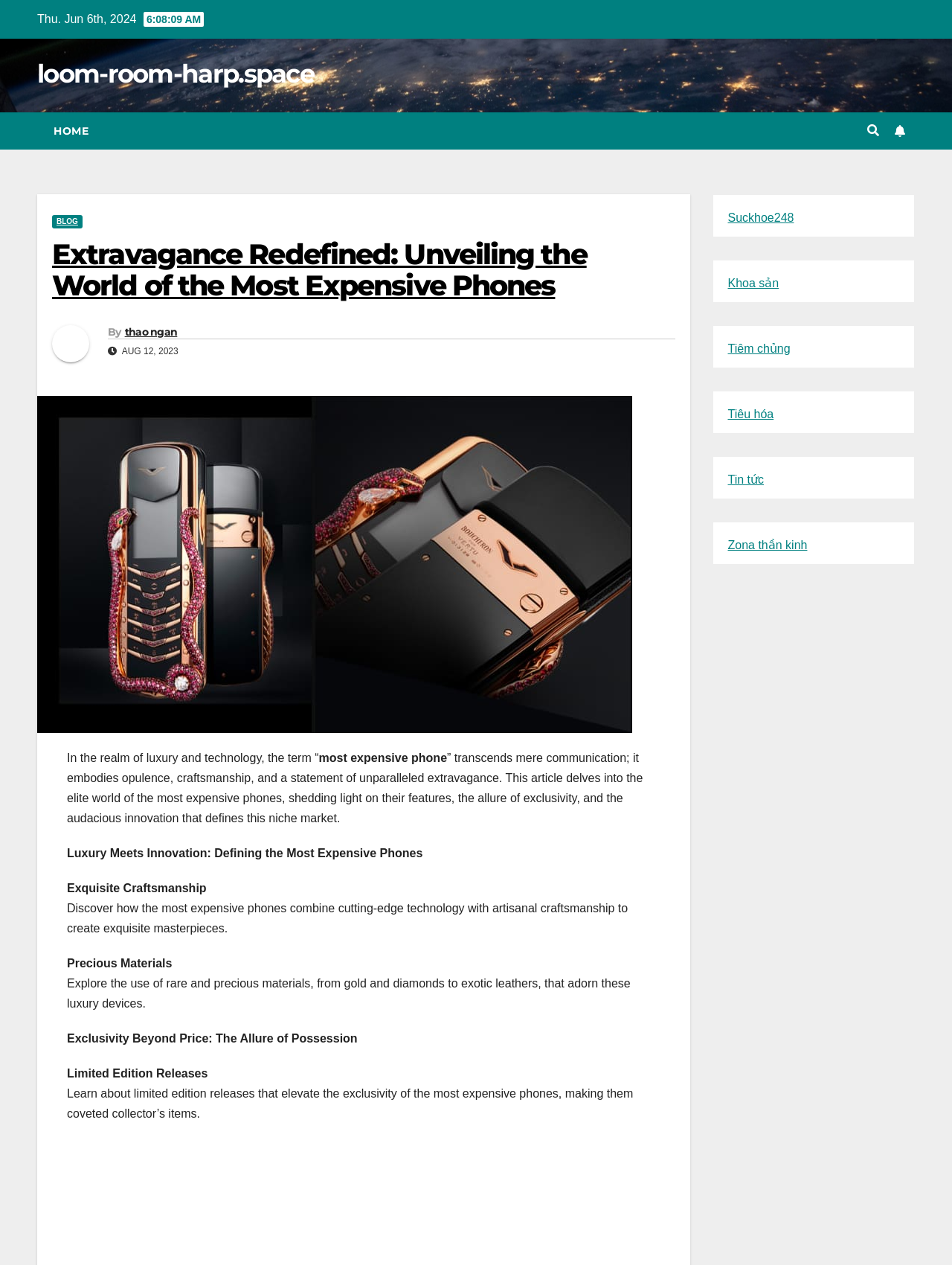Please identify the bounding box coordinates of the element's region that I should click in order to complete the following instruction: "Explore the link Suckhoe248". The bounding box coordinates consist of four float numbers between 0 and 1, i.e., [left, top, right, bottom].

[0.764, 0.167, 0.834, 0.177]